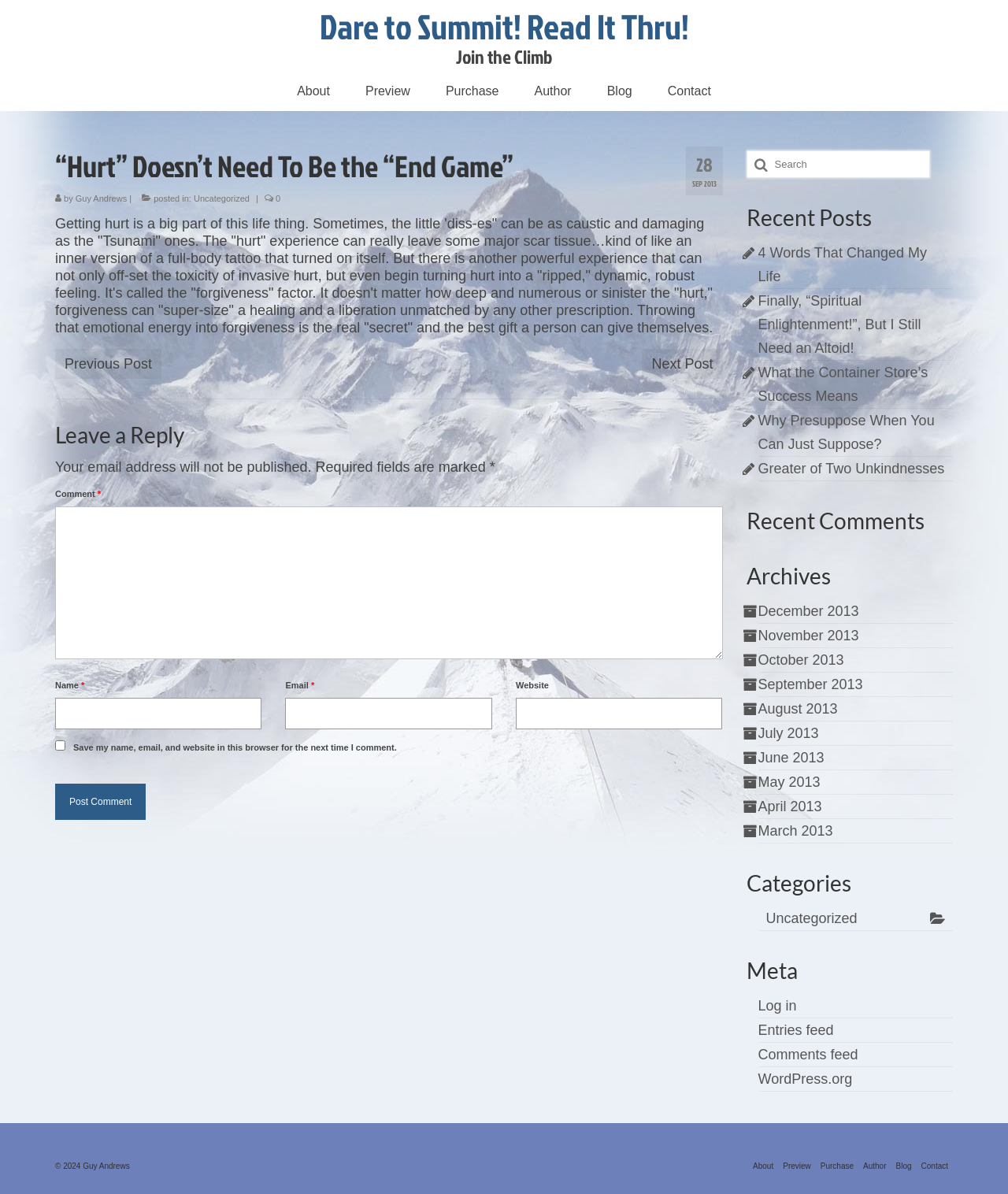Please identify the bounding box coordinates of the region to click in order to complete the given instruction: "Read the 'Recent Posts'". The coordinates should be four float numbers between 0 and 1, i.e., [left, top, right, bottom].

[0.74, 0.169, 0.945, 0.195]